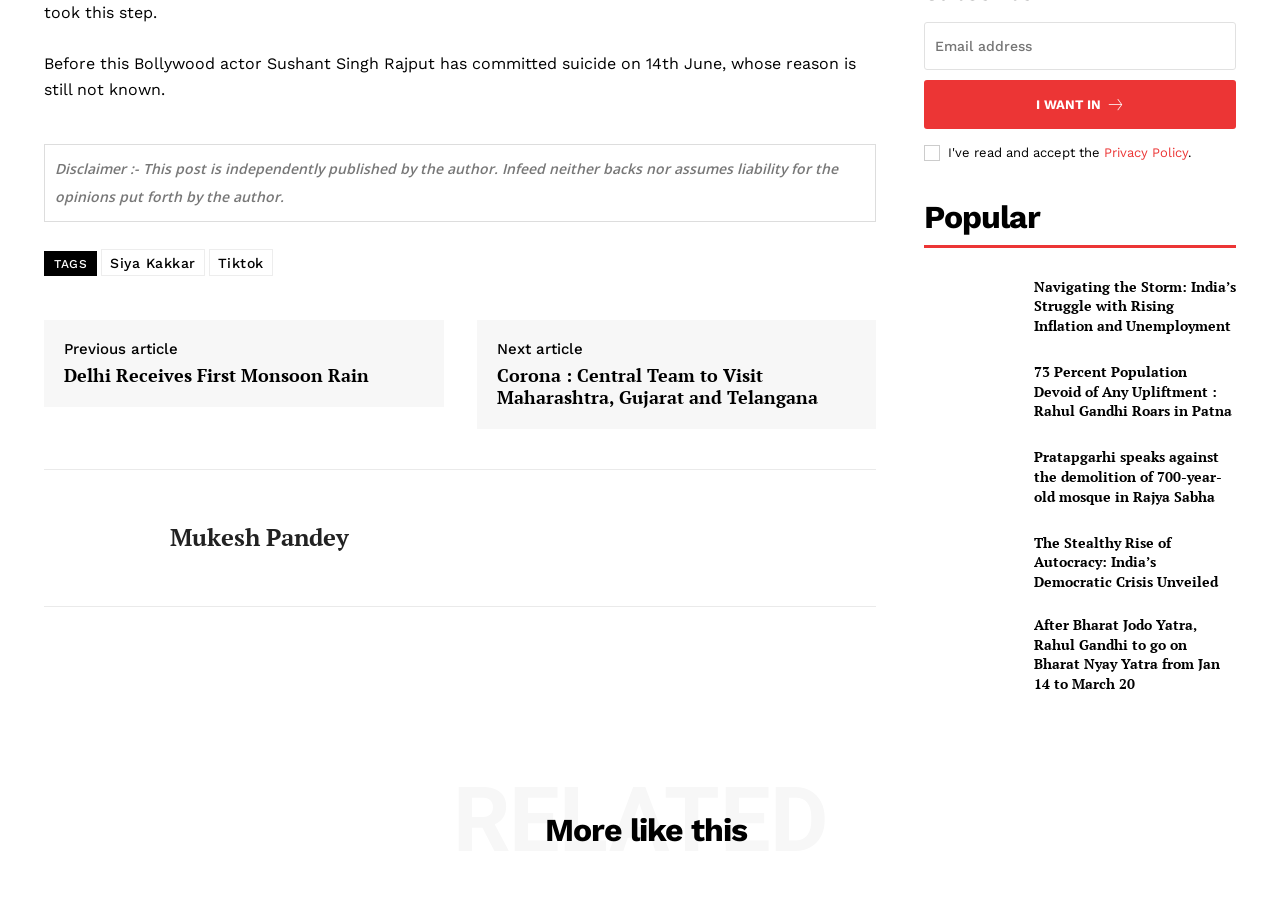Locate the bounding box coordinates of the element that should be clicked to execute the following instruction: "Enter email address in the text box".

[0.722, 0.024, 0.966, 0.077]